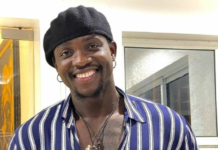Examine the screenshot and answer the question in as much detail as possible: What type of shirt is the man wearing?

The image description specifically mentions that the man is wearing a striped shirt, which adds to his overall casual and friendly demeanor.